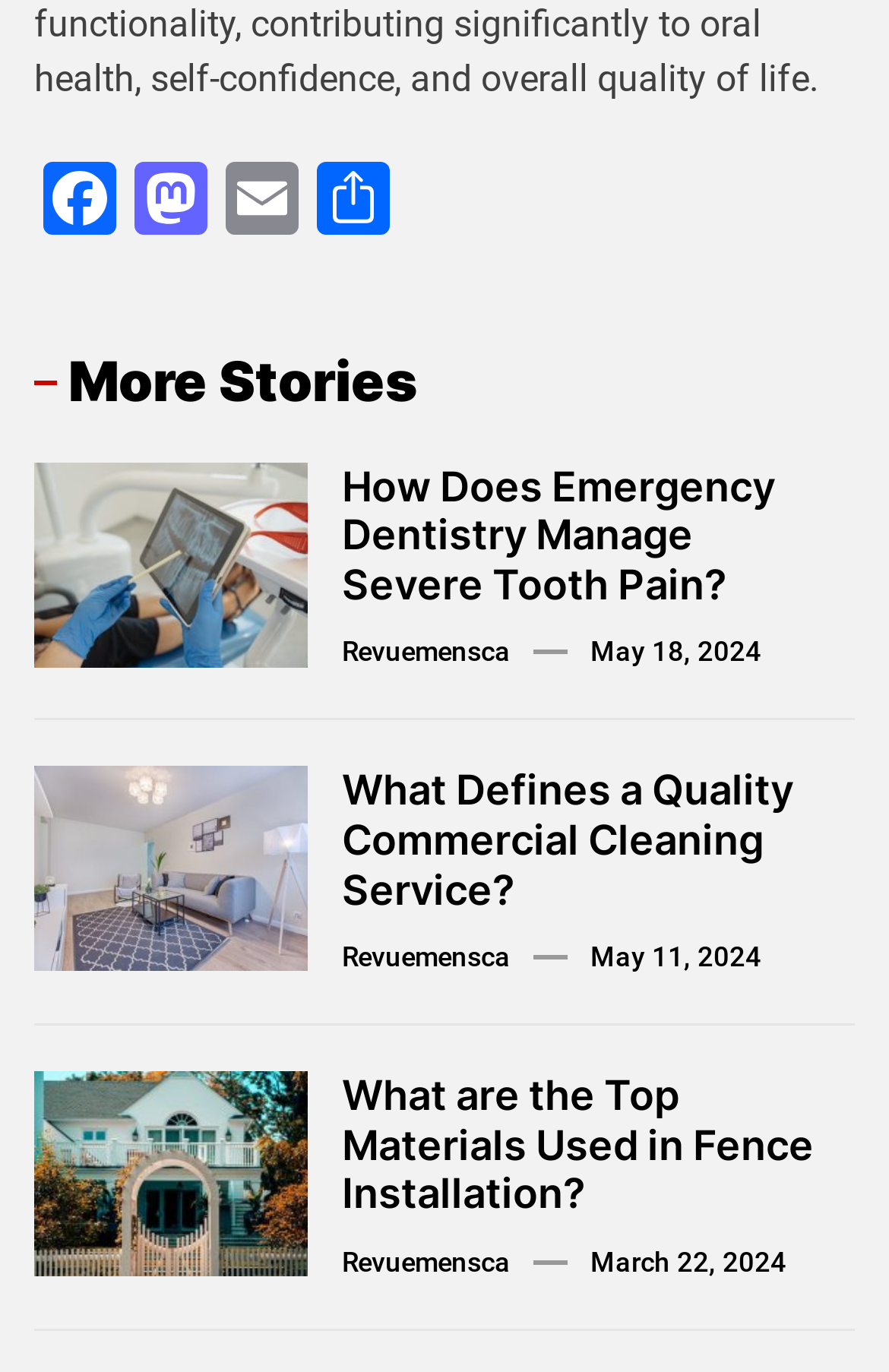Provide a single word or phrase to answer the given question: 
What is the purpose of the links at the top?

Social media and sharing